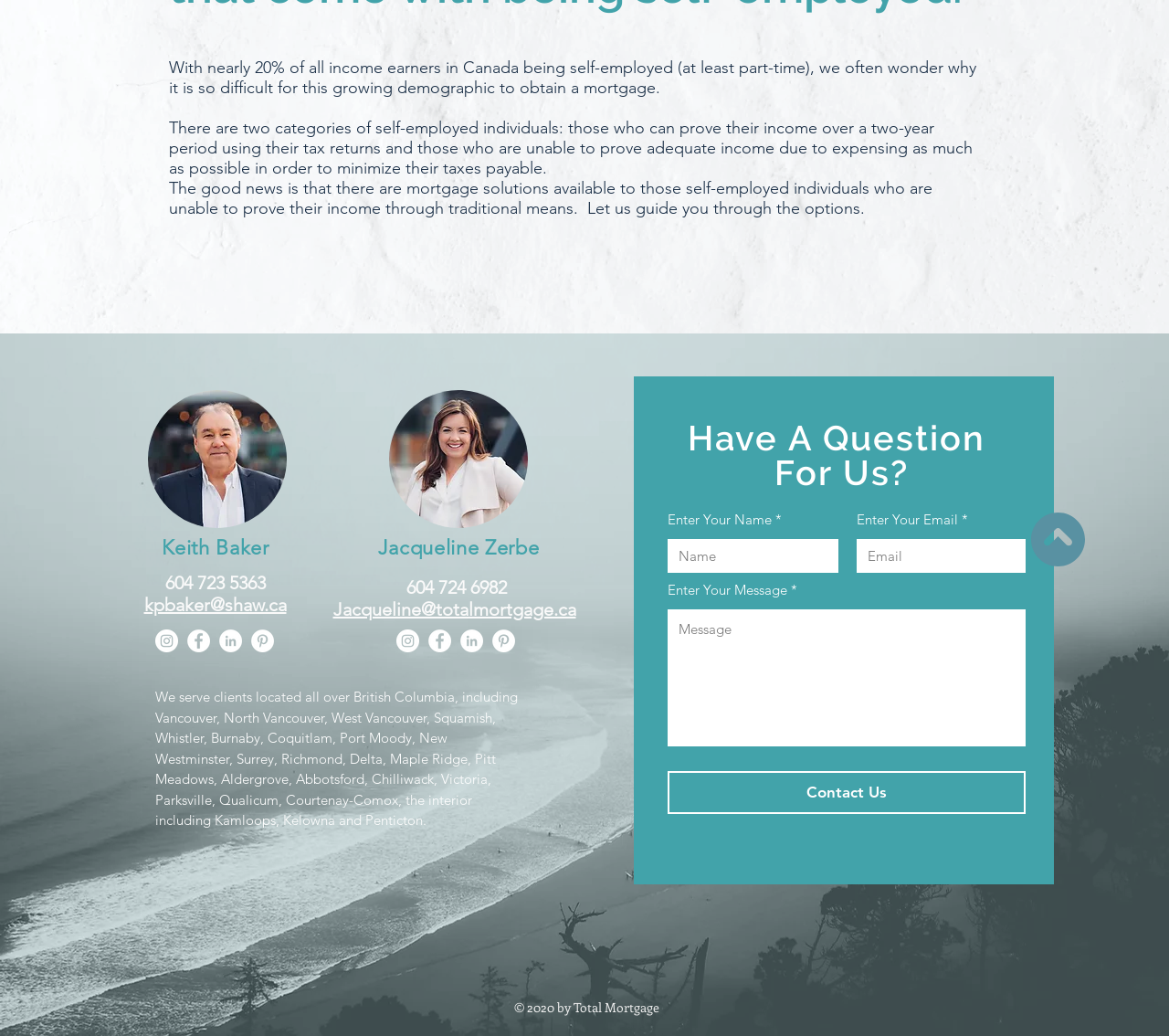Using the provided element description, identify the bounding box coordinates as (top-left x, top-left y, bottom-right x, bottom-right y). Ensure all values are between 0 and 1. Description: aria-label="Facebook"

[0.366, 0.608, 0.386, 0.63]